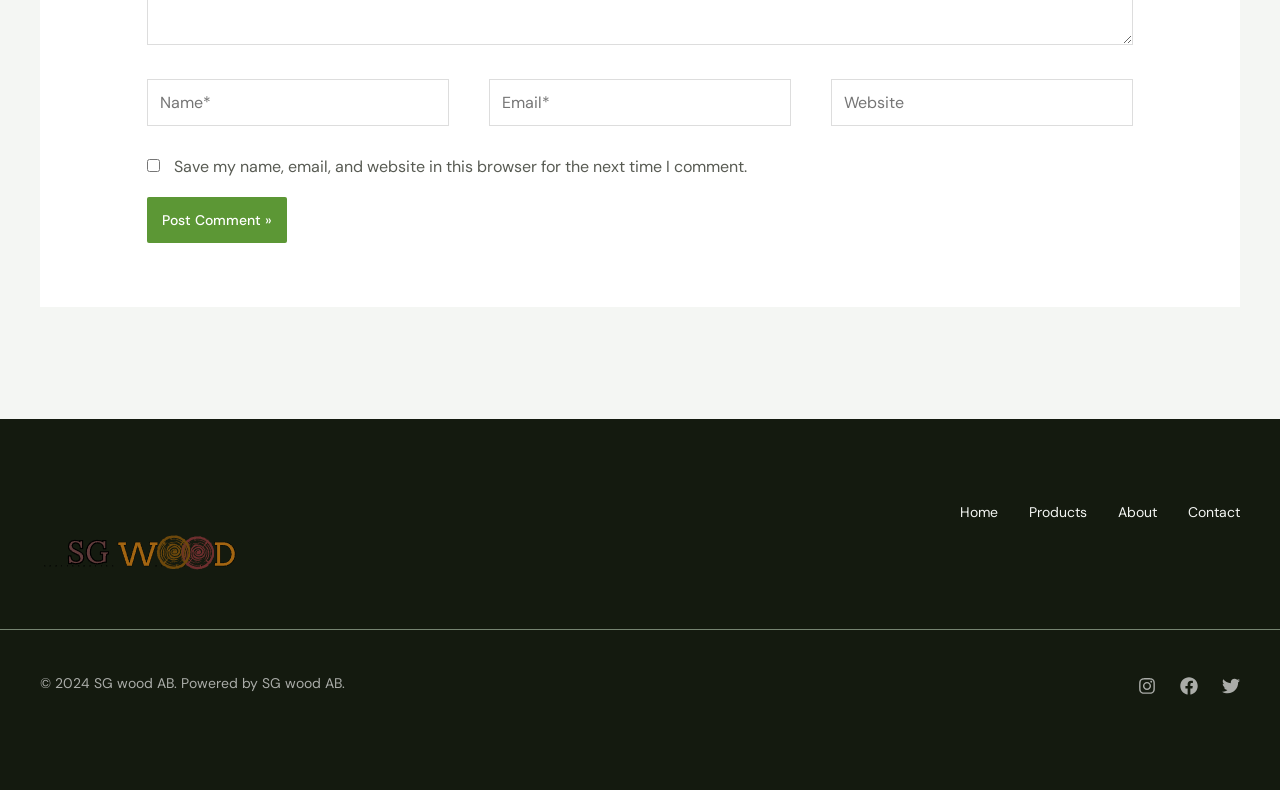Identify the bounding box coordinates for the region of the element that should be clicked to carry out the instruction: "Input your email". The bounding box coordinates should be four float numbers between 0 and 1, i.e., [left, top, right, bottom].

[0.382, 0.1, 0.618, 0.159]